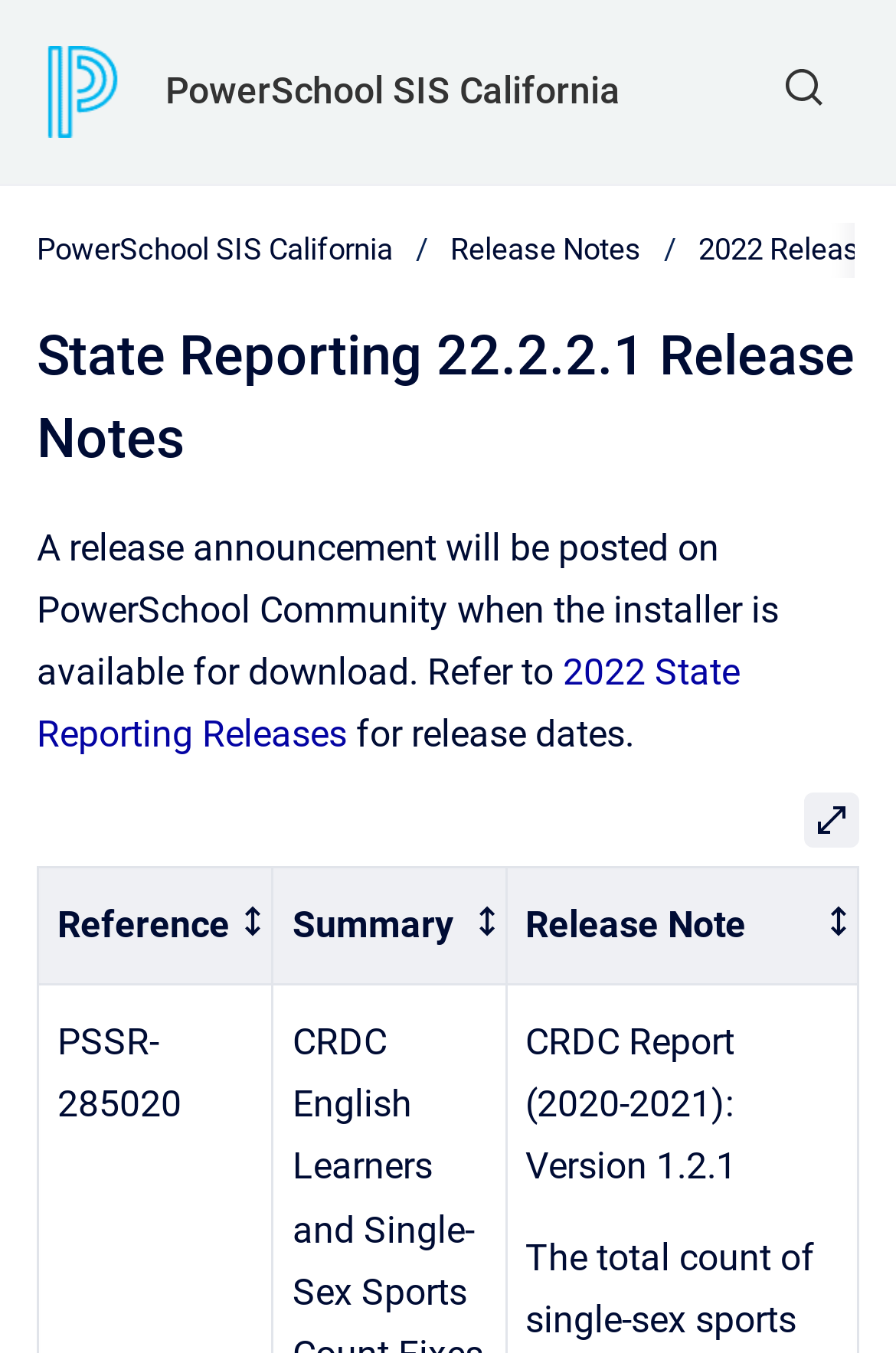Please find the bounding box coordinates of the element's region to be clicked to carry out this instruction: "Open the release notes table".

[0.897, 0.586, 0.959, 0.627]